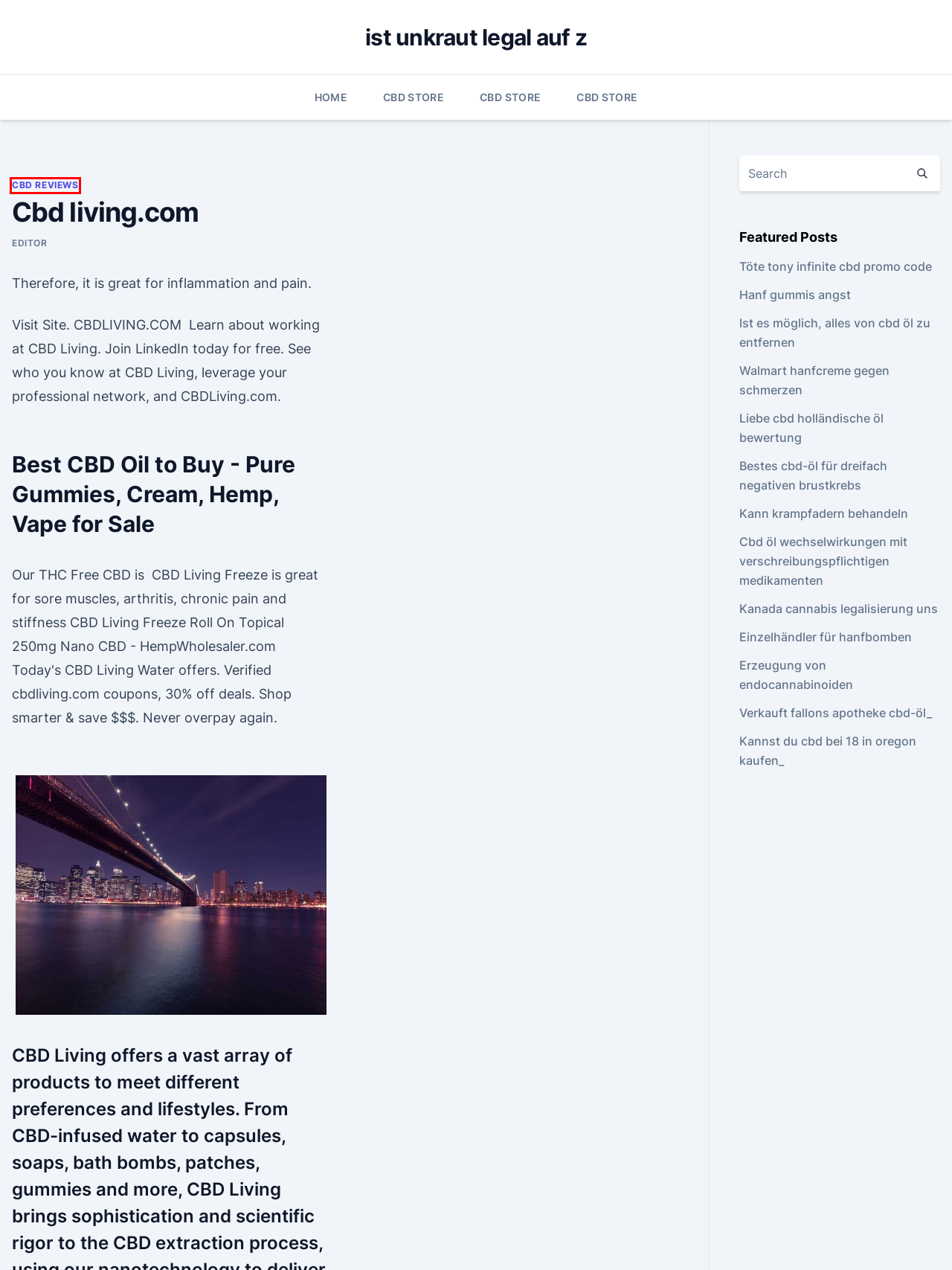Using the screenshot of a webpage with a red bounding box, pick the webpage description that most accurately represents the new webpage after the element inside the red box is clicked. Here are the candidates:
A. Liebe cbd holländische öl bewertung
B. ist unkraut legal auf z - cbdoldeutschardxybd.netlify.app
C. Kannst du cbd bei 18 in oregon kaufen_
D. Ist es möglich, alles von cbd öl zu entfernen
E. Bestes cbd-öl für dreifach negativen brustkrebs
F. Verkauft fallons apotheke cbd-öl_
G. CBD Reviews
H. Kanada cannabis legalisierung uns

G